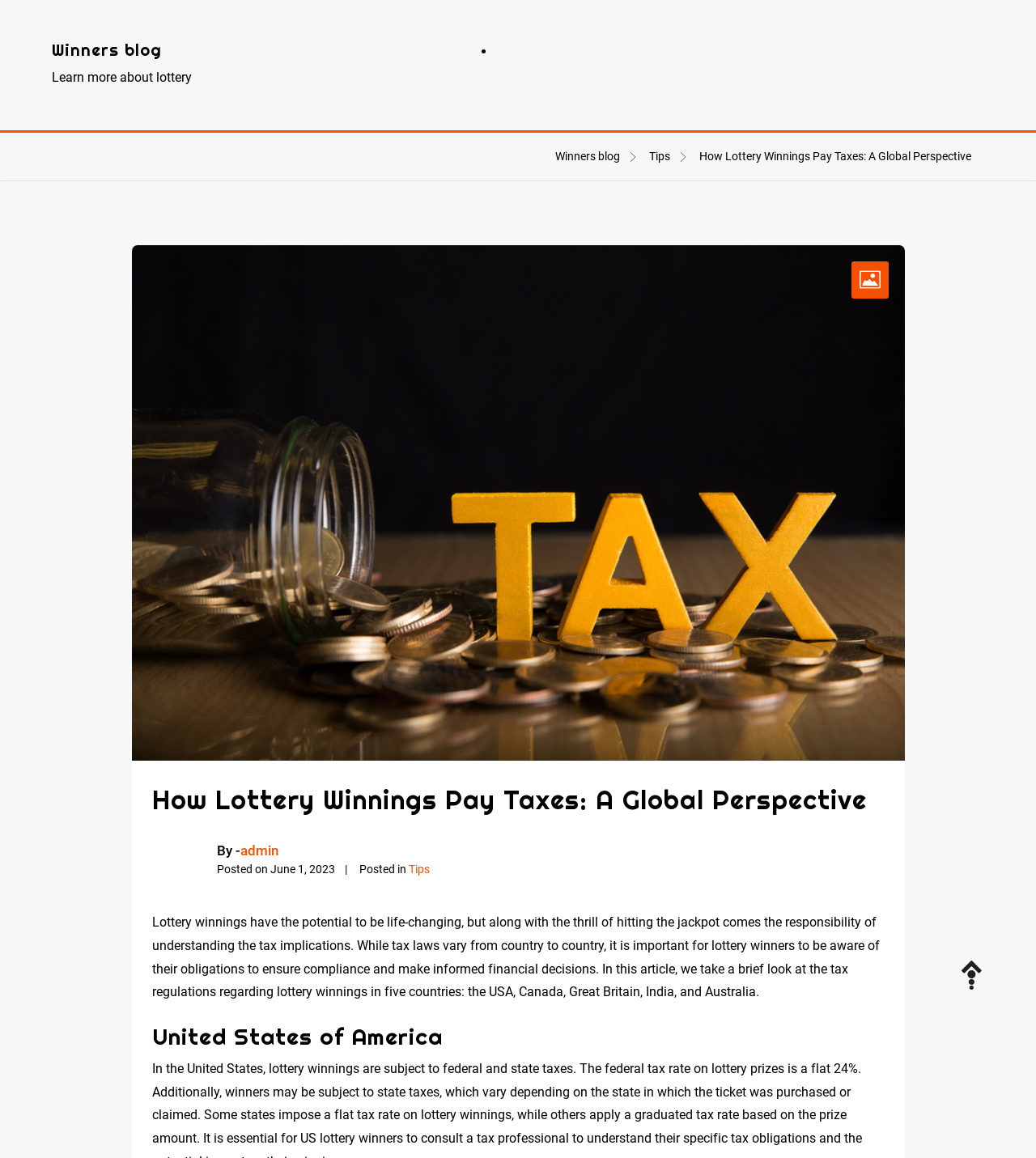Using the information in the image, give a detailed answer to the following question: Who is the author of this article?

The author of this article can be determined by reading the link 'admin' which is located below the static text 'By -' and indicates the author's name.